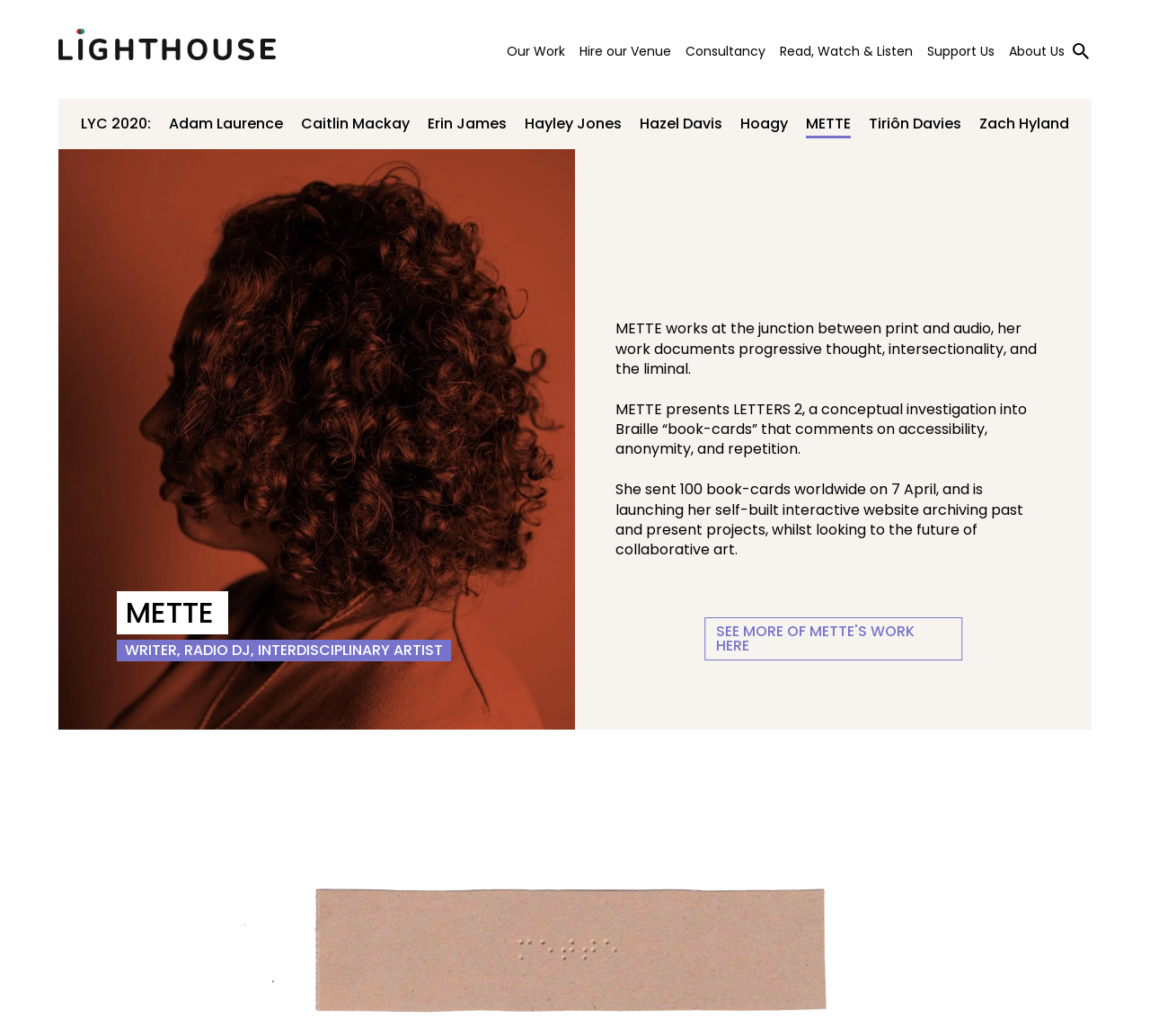Please locate the bounding box coordinates of the element's region that needs to be clicked to follow the instruction: "Read more about METTE". The bounding box coordinates should be provided as four float numbers between 0 and 1, i.e., [left, top, right, bottom].

[0.693, 0.095, 0.748, 0.144]